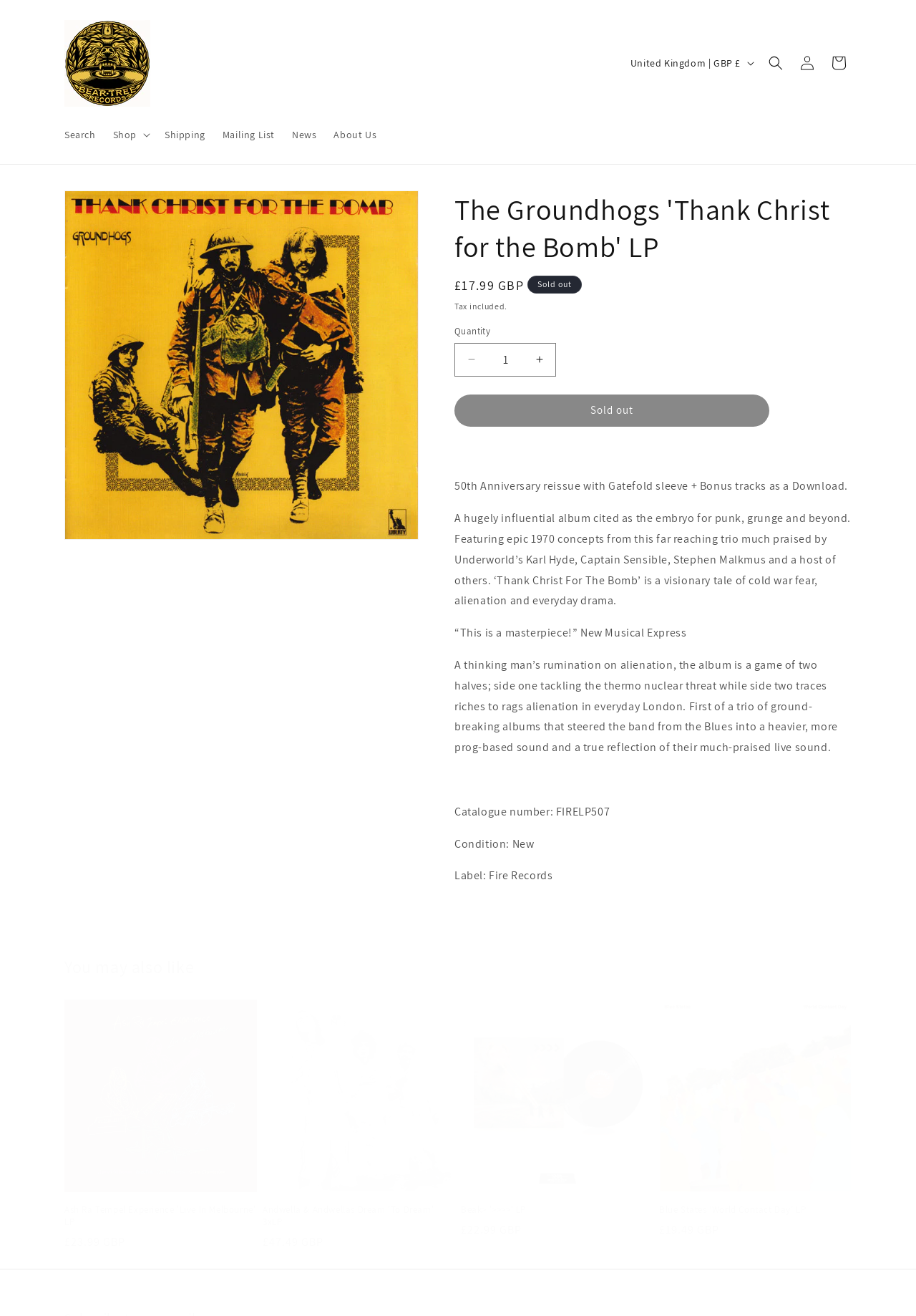Using the element description provided, determine the bounding box coordinates in the format (top-left x, top-left y, bottom-right x, bottom-right y). Ensure that all values are floating point numbers between 0 and 1. Element description: Skip to product information

[0.07, 0.144, 0.163, 0.168]